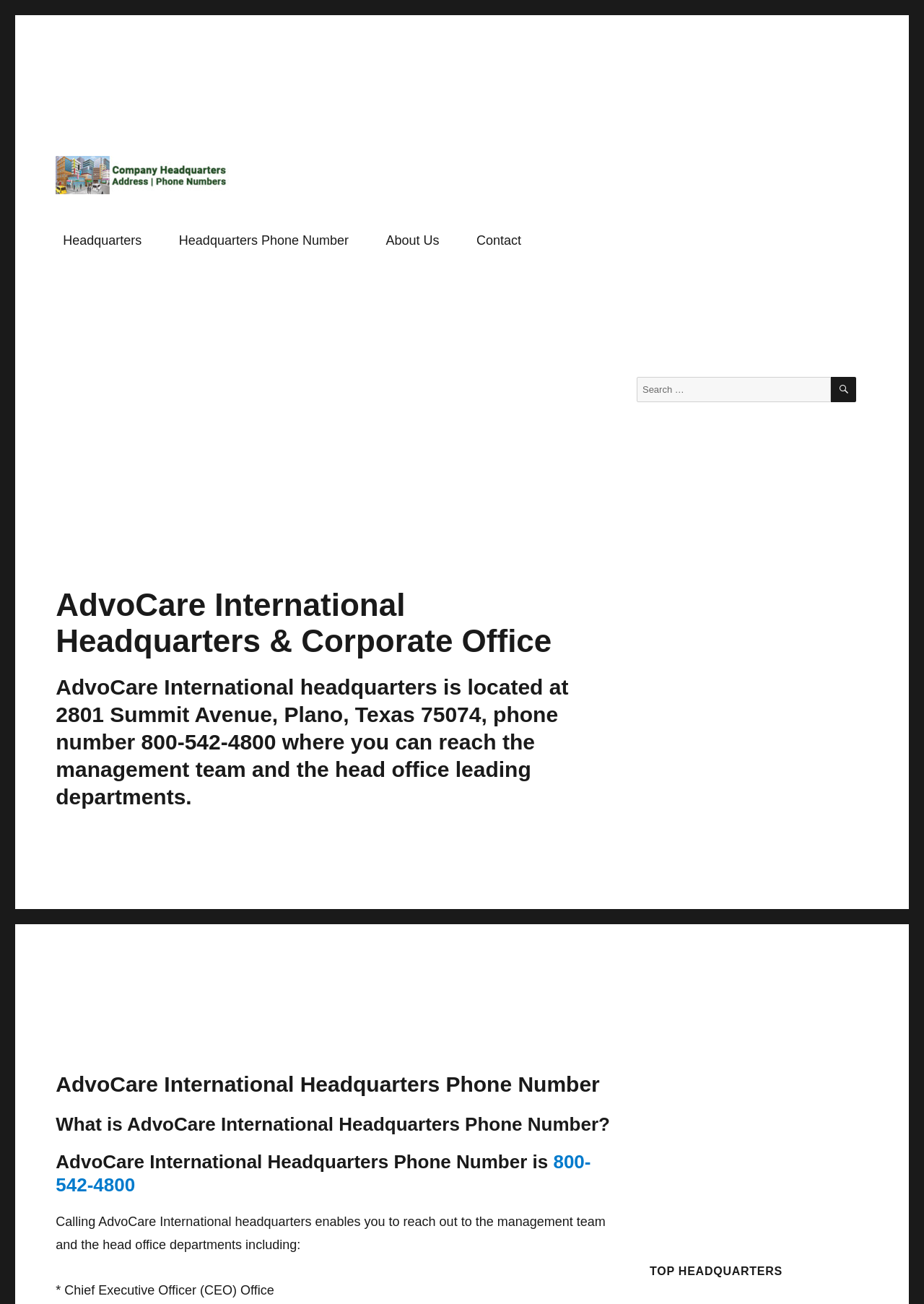Pinpoint the bounding box coordinates of the element you need to click to execute the following instruction: "Search for a company". The bounding box should be represented by four float numbers between 0 and 1, in the format [left, top, right, bottom].

[0.689, 0.289, 0.899, 0.309]